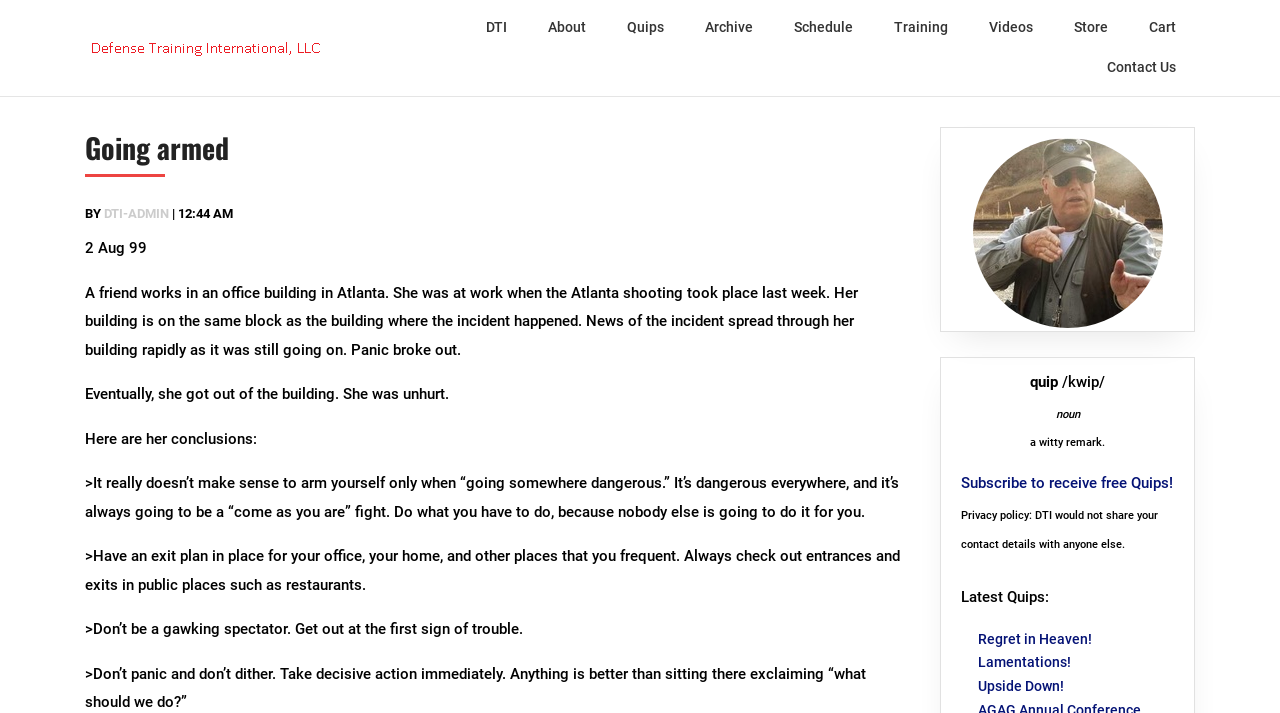Could you please study the image and provide a detailed answer to the question:
How many quips are listed on the webpage?

The webpage lists three quips: 'Regret in Heaven!', 'Lamentations!', and 'Upside Down!'.